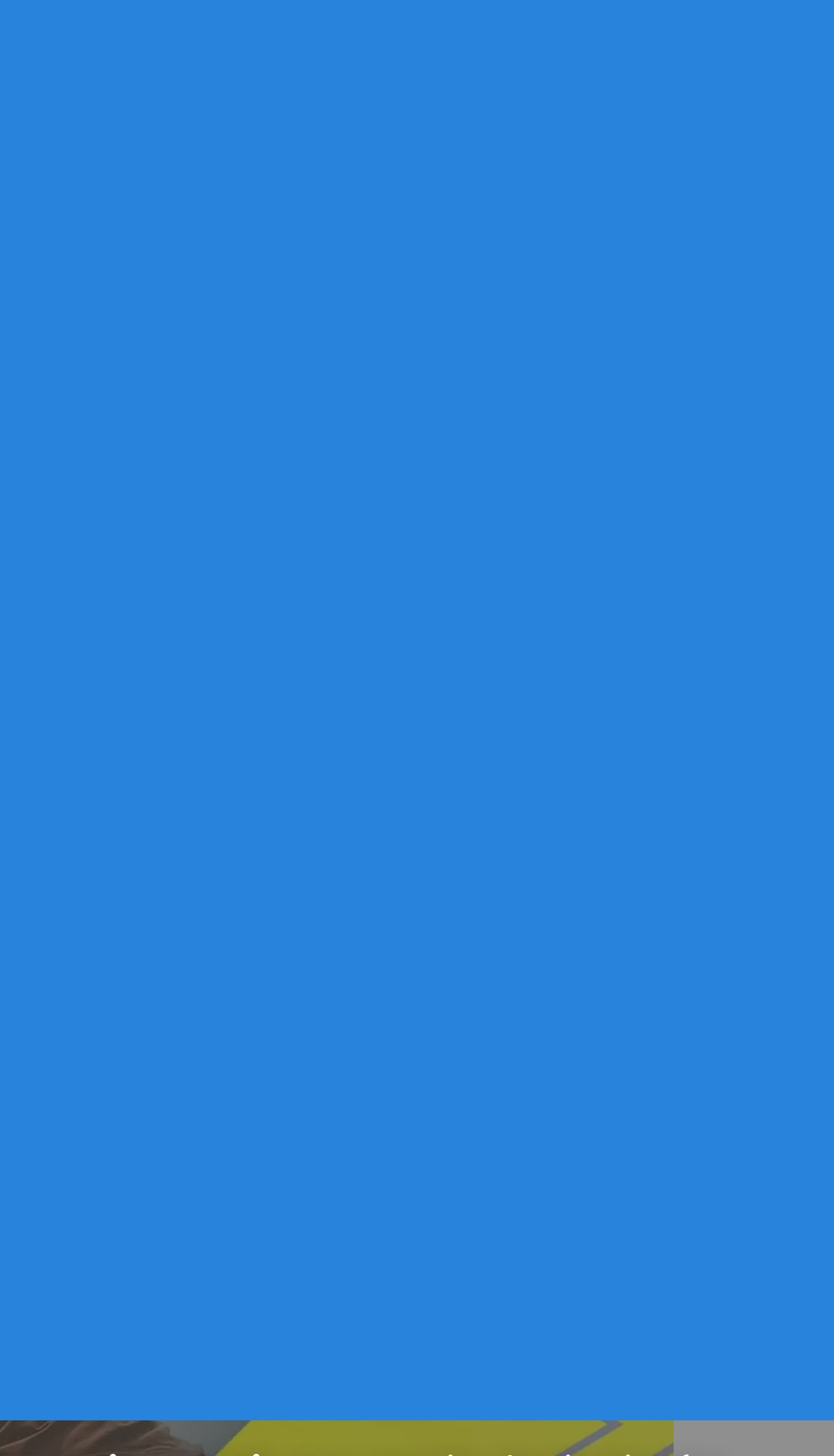Please respond to the question with a concise word or phrase:
What is the purpose of the website?

Premium Active Lifestyle Products for Men